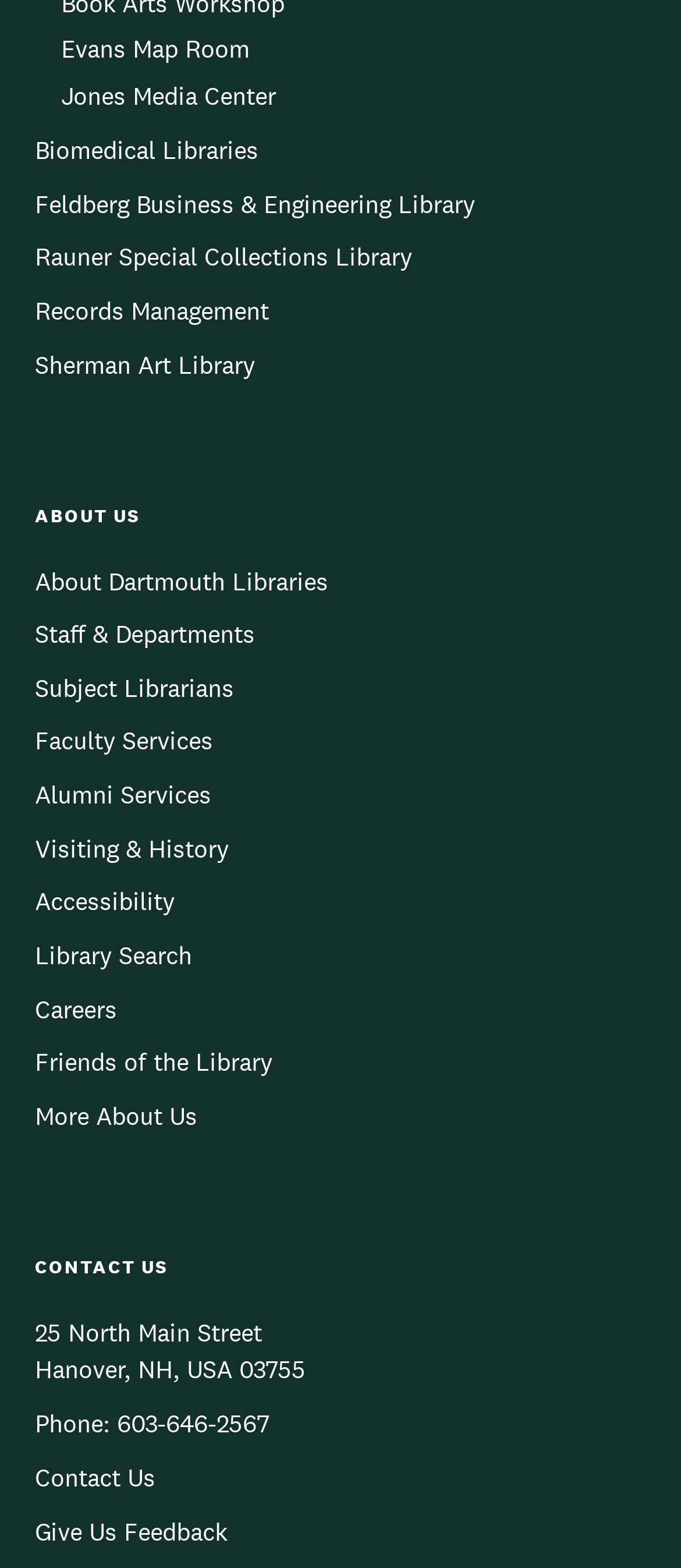Determine the bounding box coordinates of the section I need to click to execute the following instruction: "Contact Us". Provide the coordinates as four float numbers between 0 and 1, i.e., [left, top, right, bottom].

[0.051, 0.93, 0.228, 0.955]